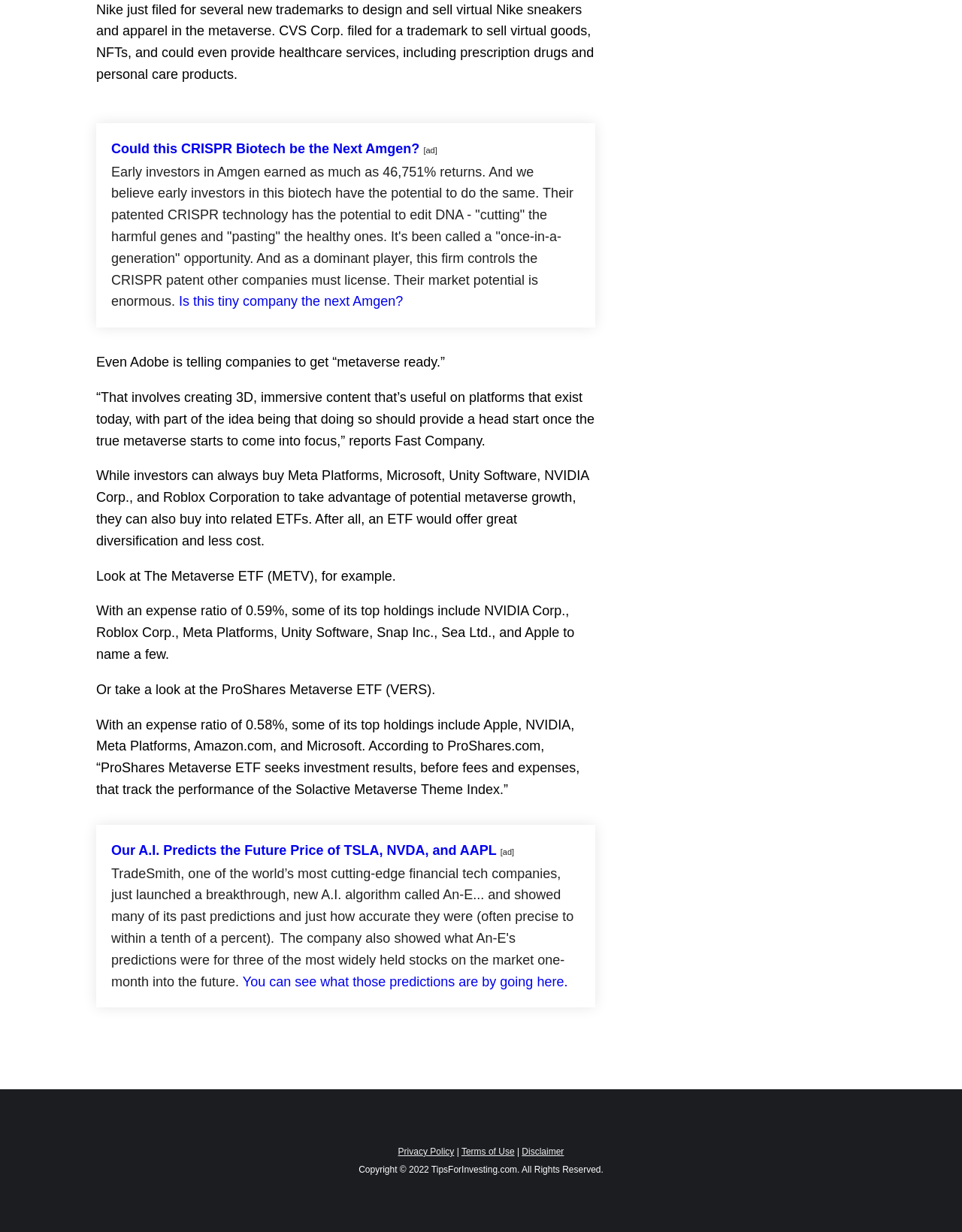What is the name of the biotech company mentioned?
Give a one-word or short-phrase answer derived from the screenshot.

Not specified